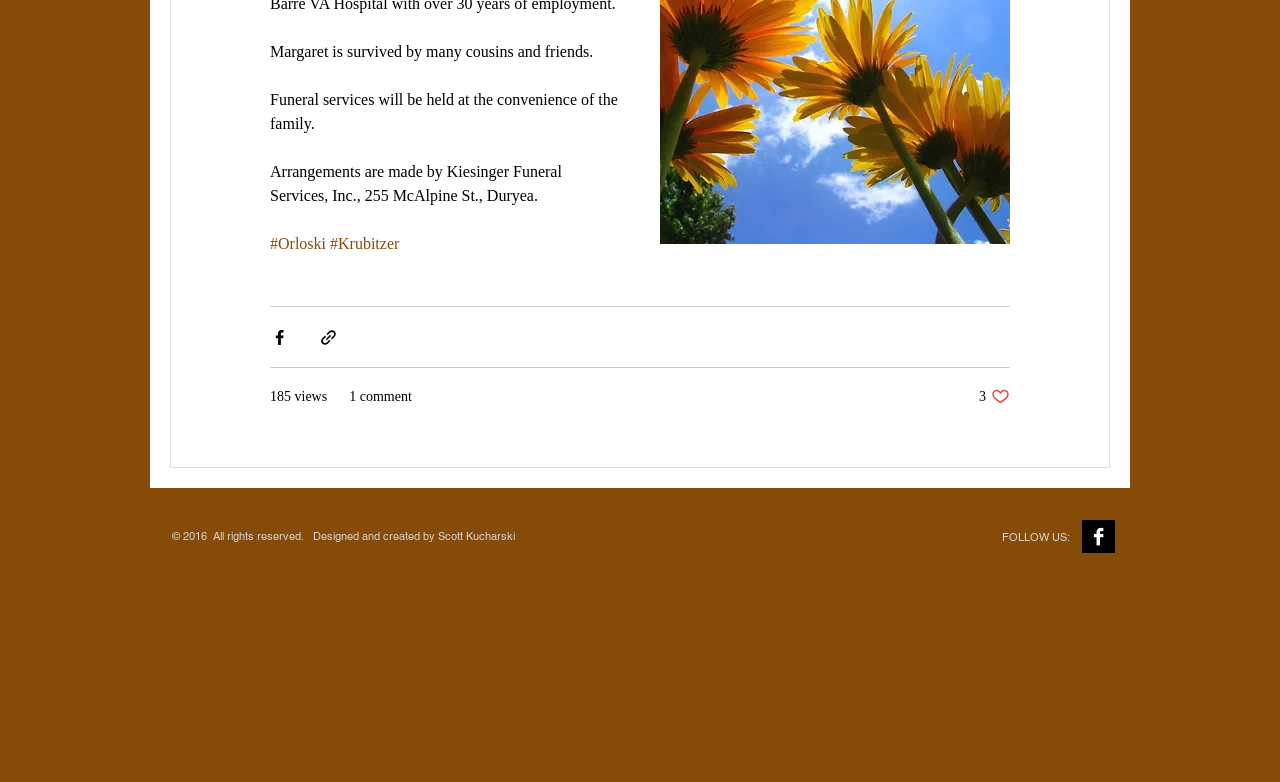Given the description of a UI element: "aria-label="Facebook B&W"", identify the bounding box coordinates of the matching element in the webpage screenshot.

[0.845, 0.665, 0.871, 0.707]